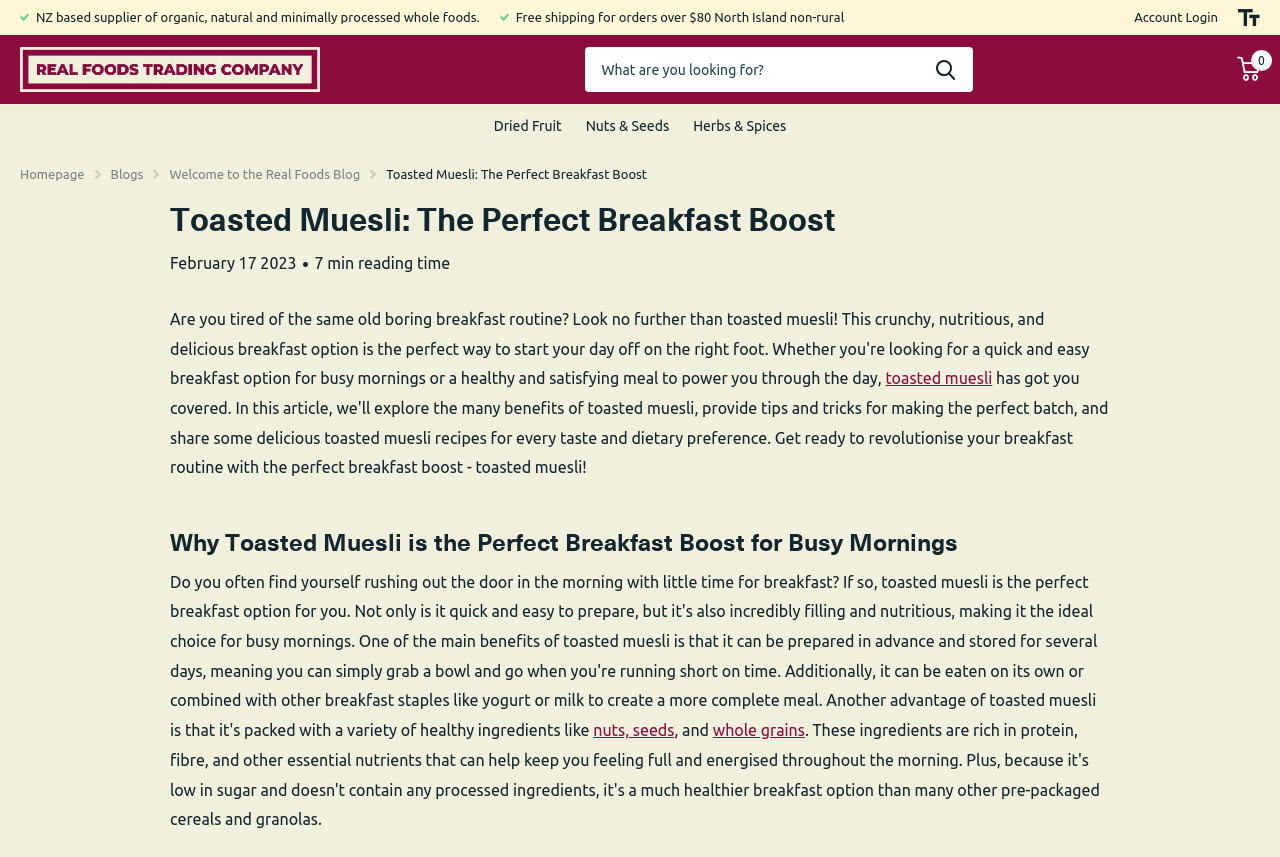What is the minimum order amount for free shipping in the North Island?
Please provide a single word or phrase as your answer based on the image.

$80